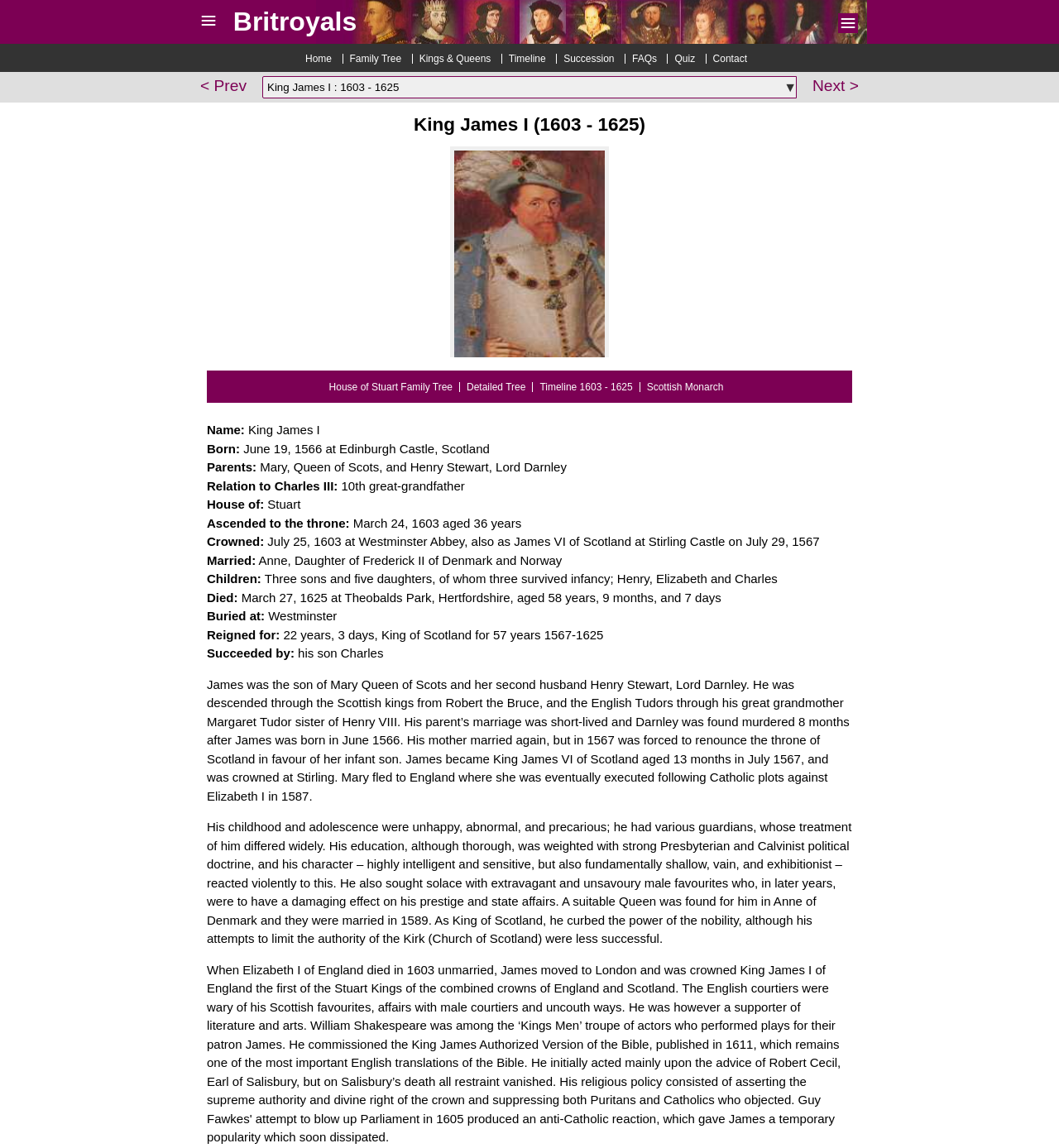Please determine the bounding box coordinates of the element's region to click in order to carry out the following instruction: "View the 'Timeline' page". The coordinates should be four float numbers between 0 and 1, i.e., [left, top, right, bottom].

[0.473, 0.047, 0.522, 0.055]